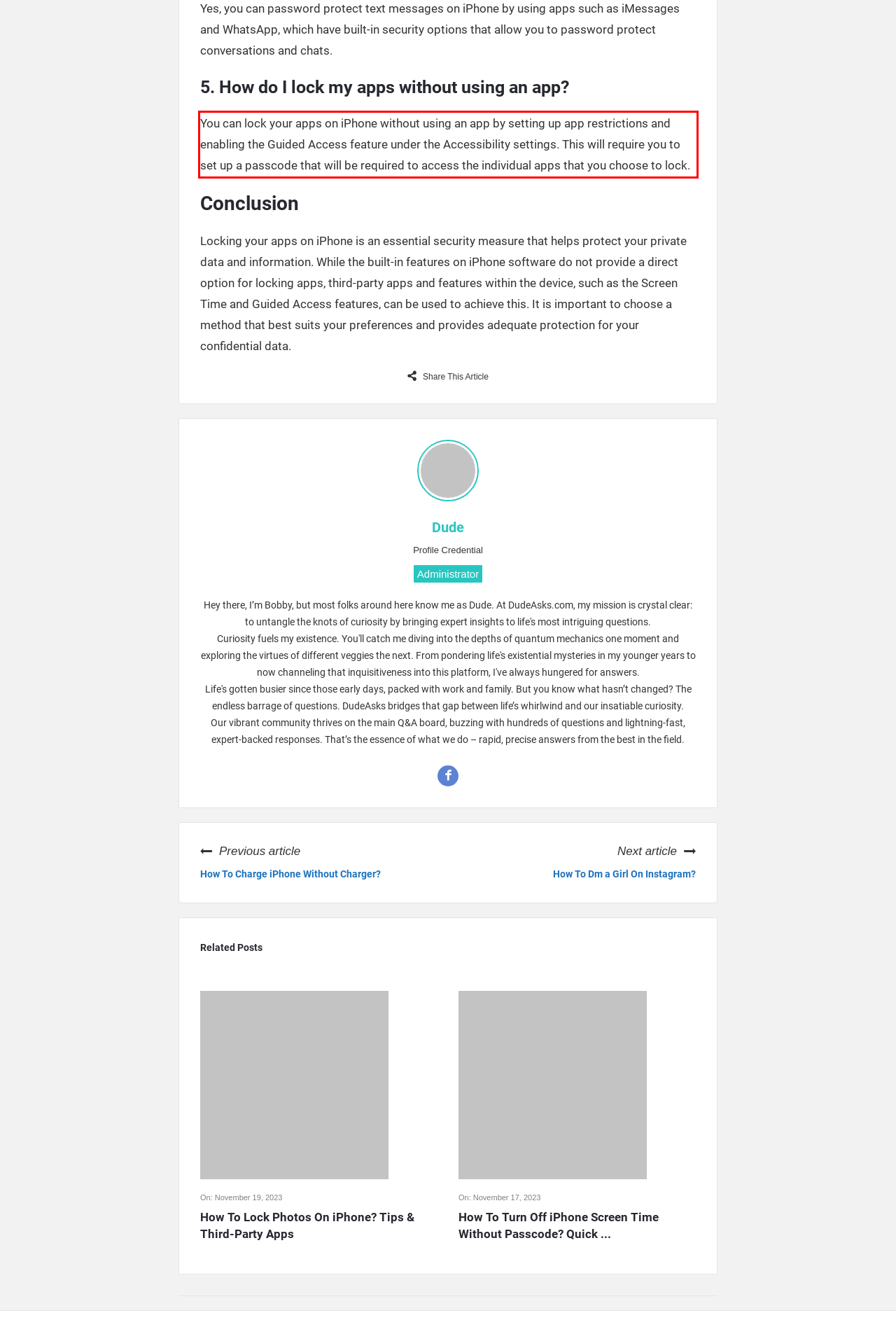Given the screenshot of a webpage, identify the red rectangle bounding box and recognize the text content inside it, generating the extracted text.

You can lock your apps on iPhone without using an app by setting up app restrictions and enabling the Guided Access feature under the Accessibility settings. This will require you to set up a passcode that will be required to access the individual apps that you choose to lock.